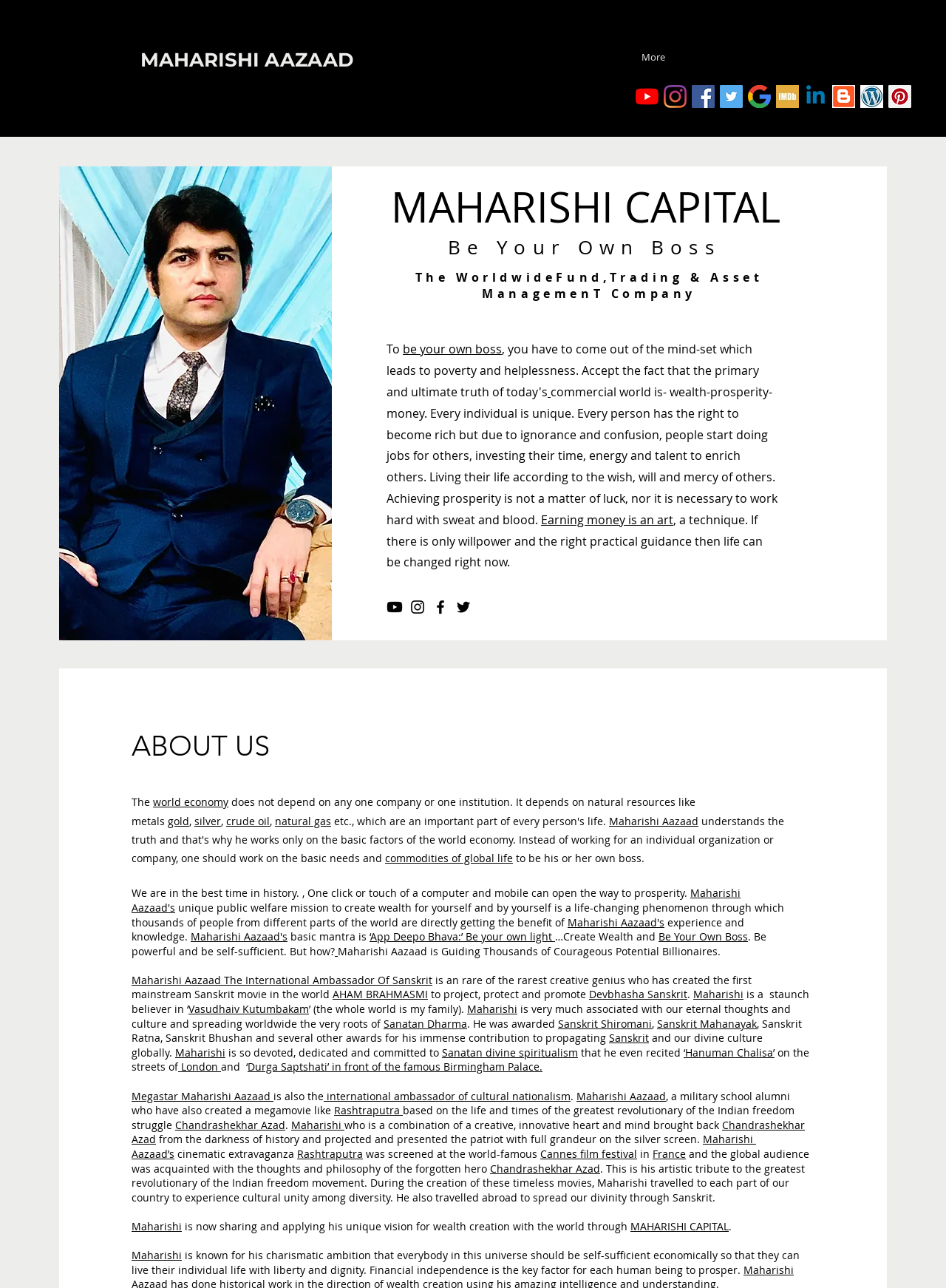Show the bounding box coordinates for the element that needs to be clicked to execute the following instruction: "Explore the world economy". Provide the coordinates in the form of four float numbers between 0 and 1, i.e., [left, top, right, bottom].

[0.162, 0.617, 0.241, 0.628]